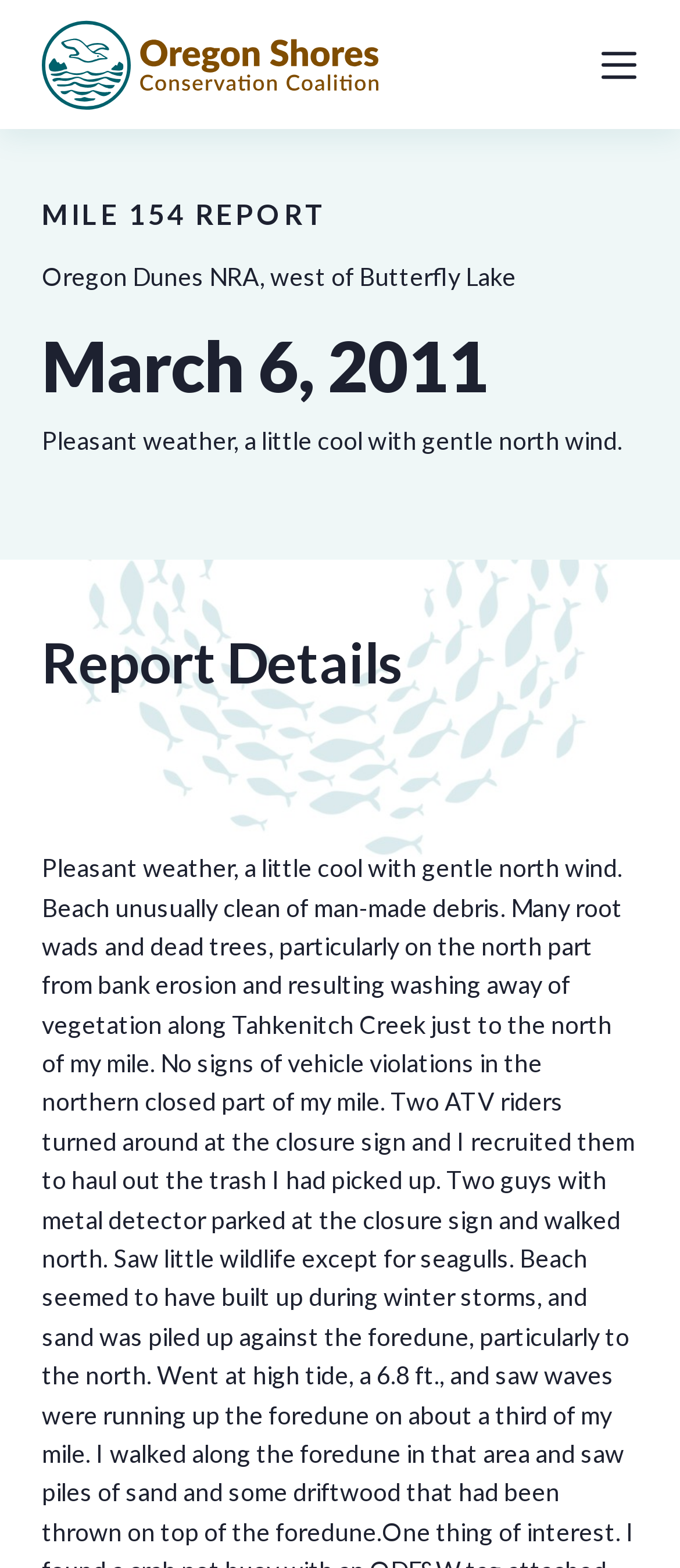Is the mobile menu expanded?
Using the visual information from the image, give a one-word or short-phrase answer.

No